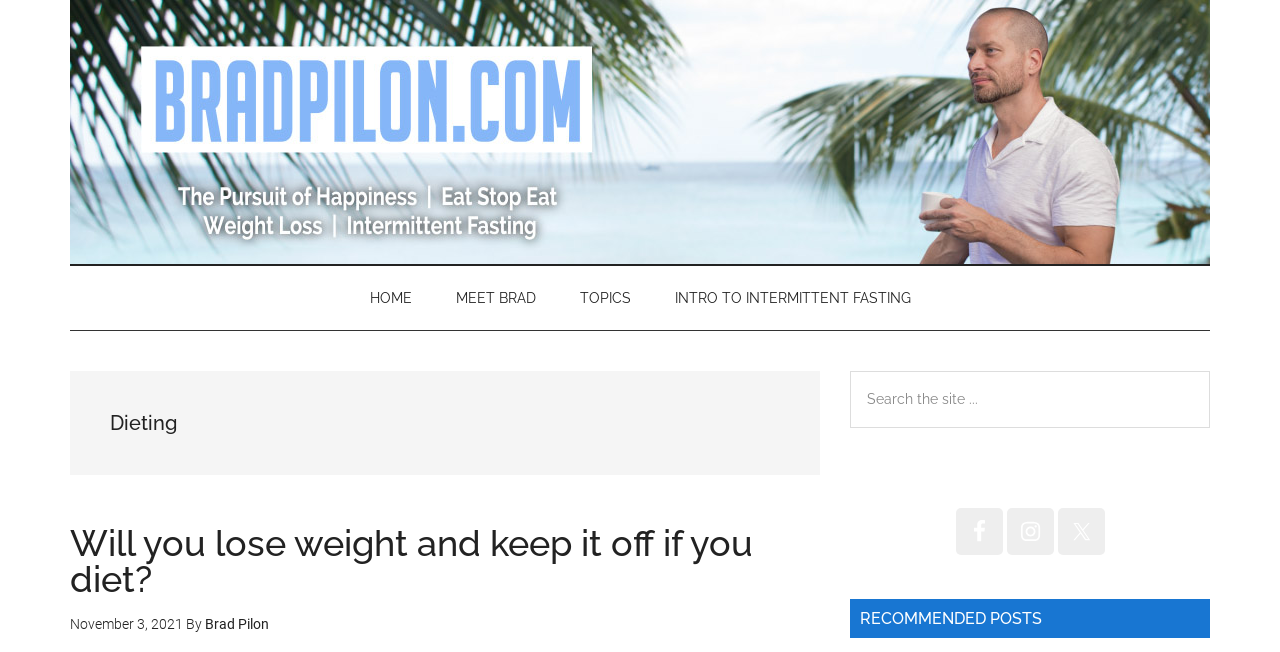What social media platforms are available for following the website?
Give a one-word or short phrase answer based on the image.

Facebook, Instagram, Twitter